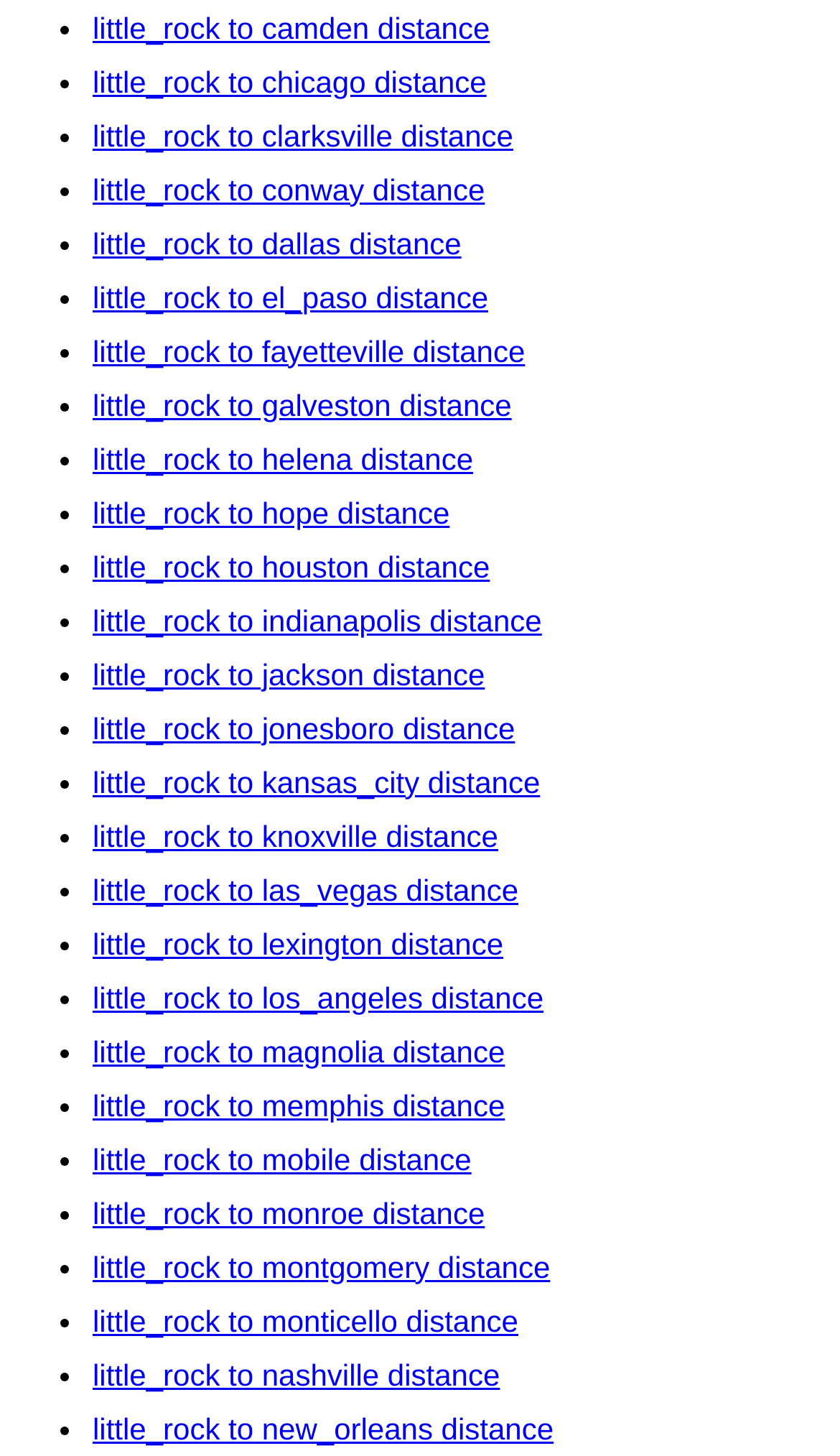What is the longest city name listed?
Using the image as a reference, answer the question with a short word or phrase.

Little Rock to Indianapolis